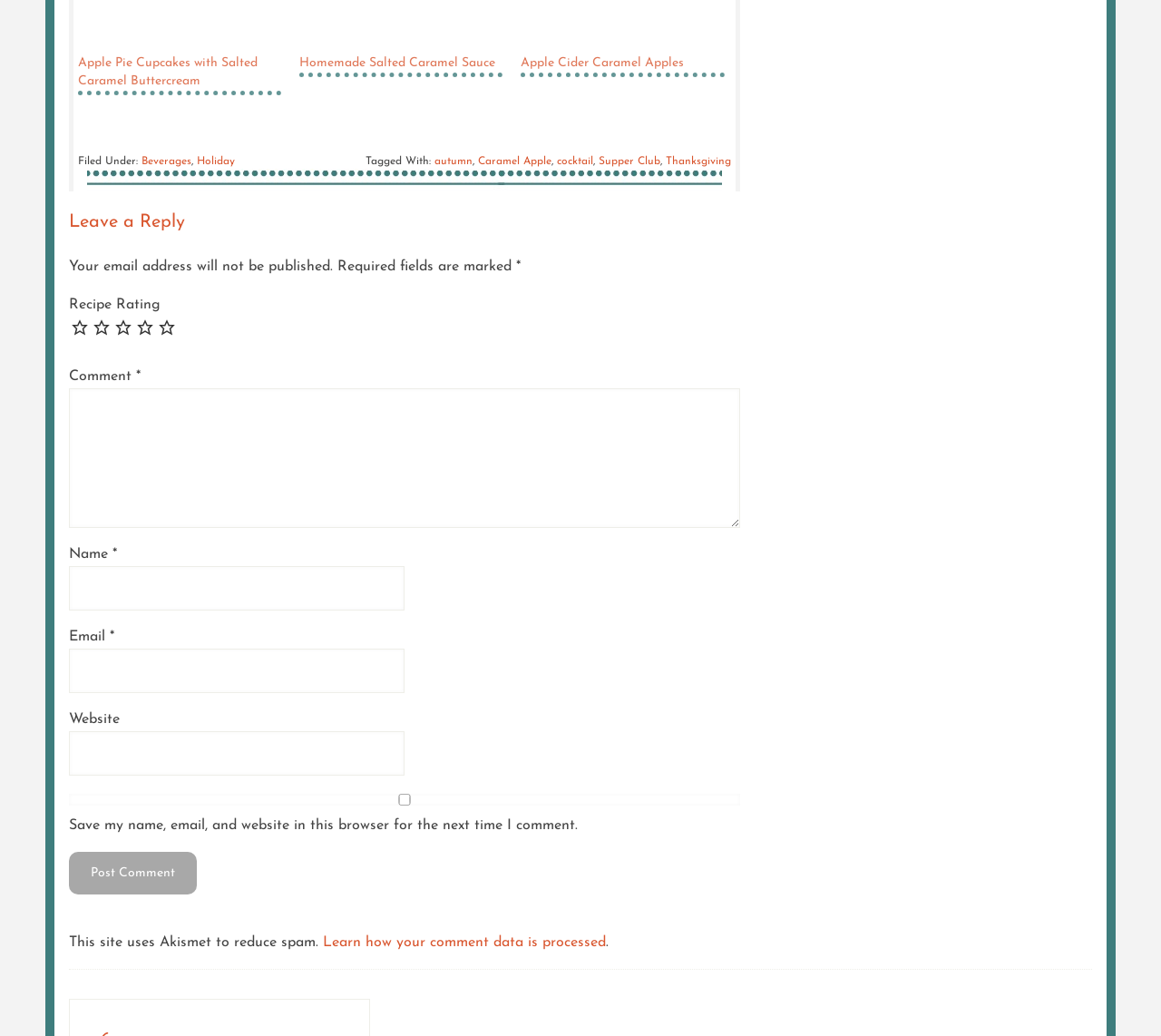Can you find the bounding box coordinates of the area I should click to execute the following instruction: "Read latest news"?

None